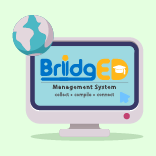What are the three key functionalities of the system?
Refer to the image and give a detailed response to the question.

The caption highlights the key functionalities of the BridgED Management System, which are to collect, compile, and connect, underscoring its purpose in streamlining educational administration.